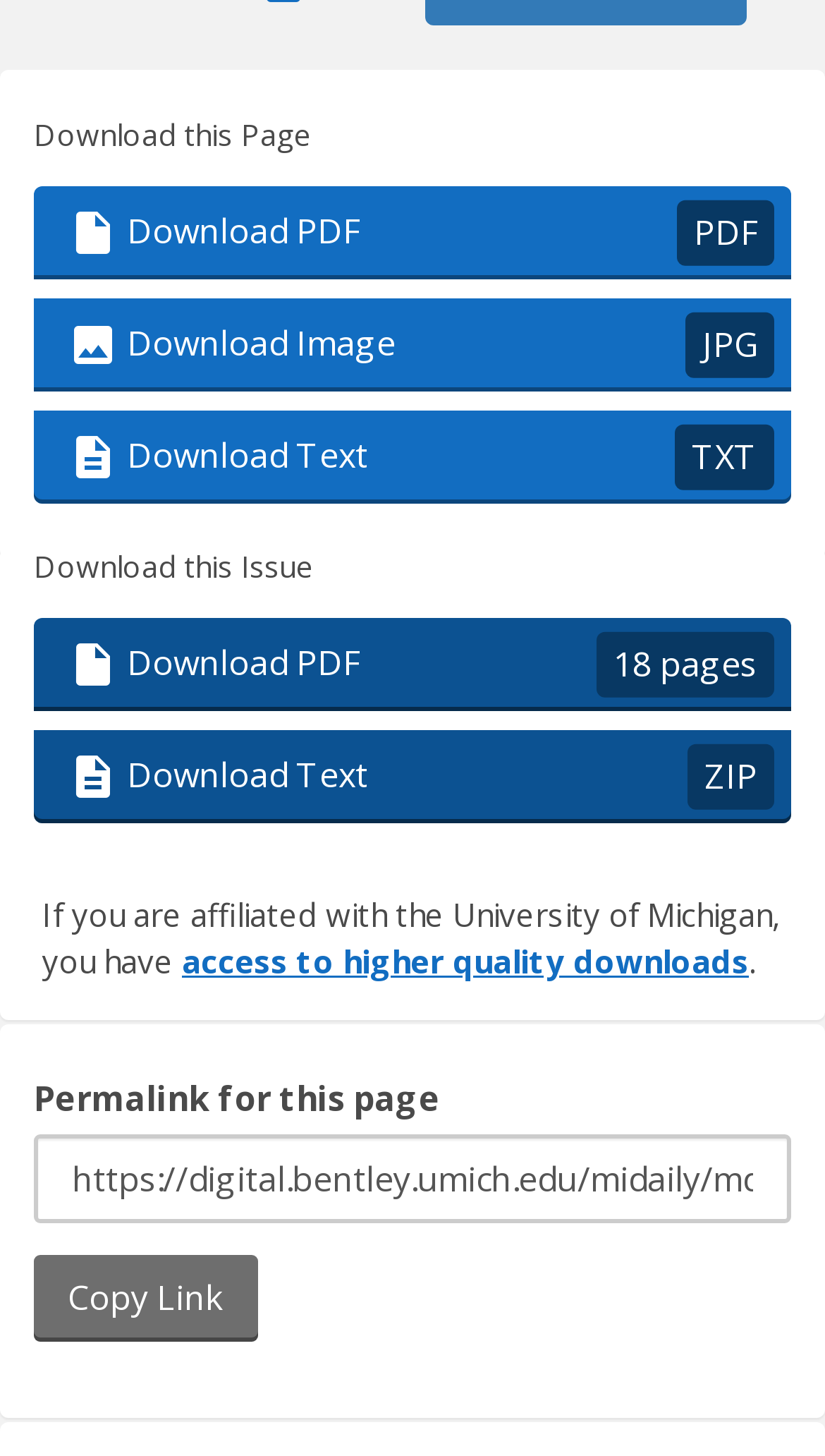Locate the bounding box coordinates of the clickable area needed to fulfill the instruction: "Access higher quality downloads".

[0.221, 0.645, 0.908, 0.674]